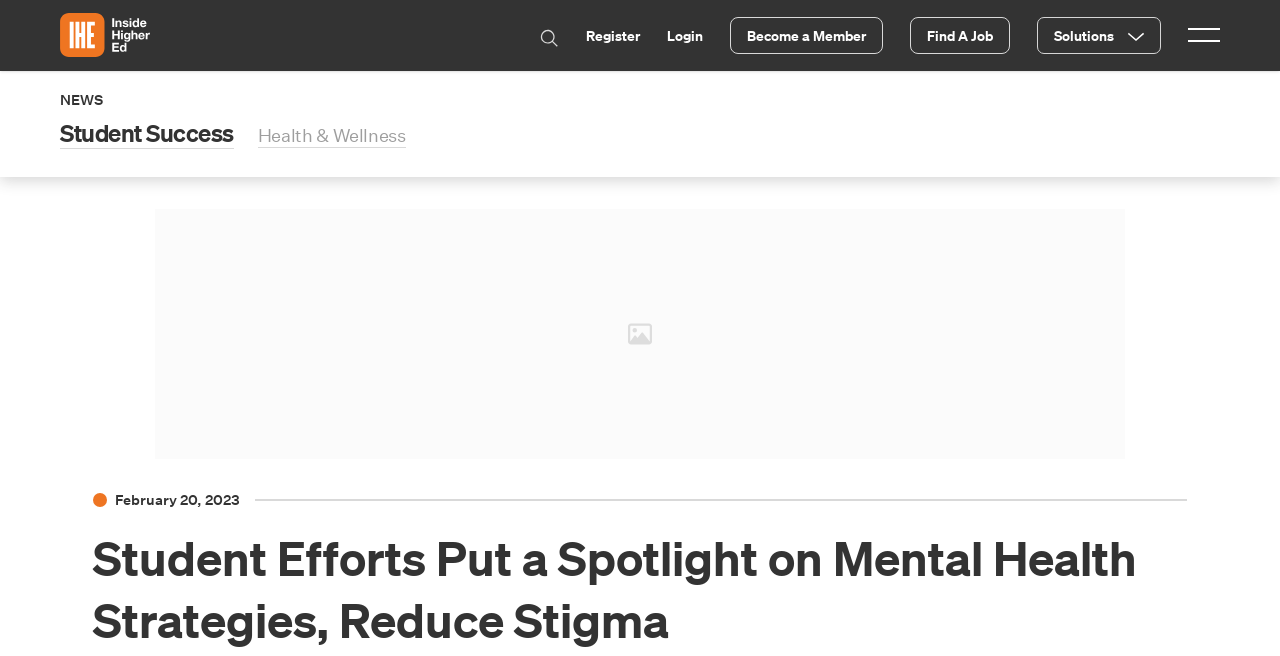Please identify the bounding box coordinates of the element's region that I should click in order to complete the following instruction: "Check the latest news". The bounding box coordinates consist of four float numbers between 0 and 1, i.e., [left, top, right, bottom].

None